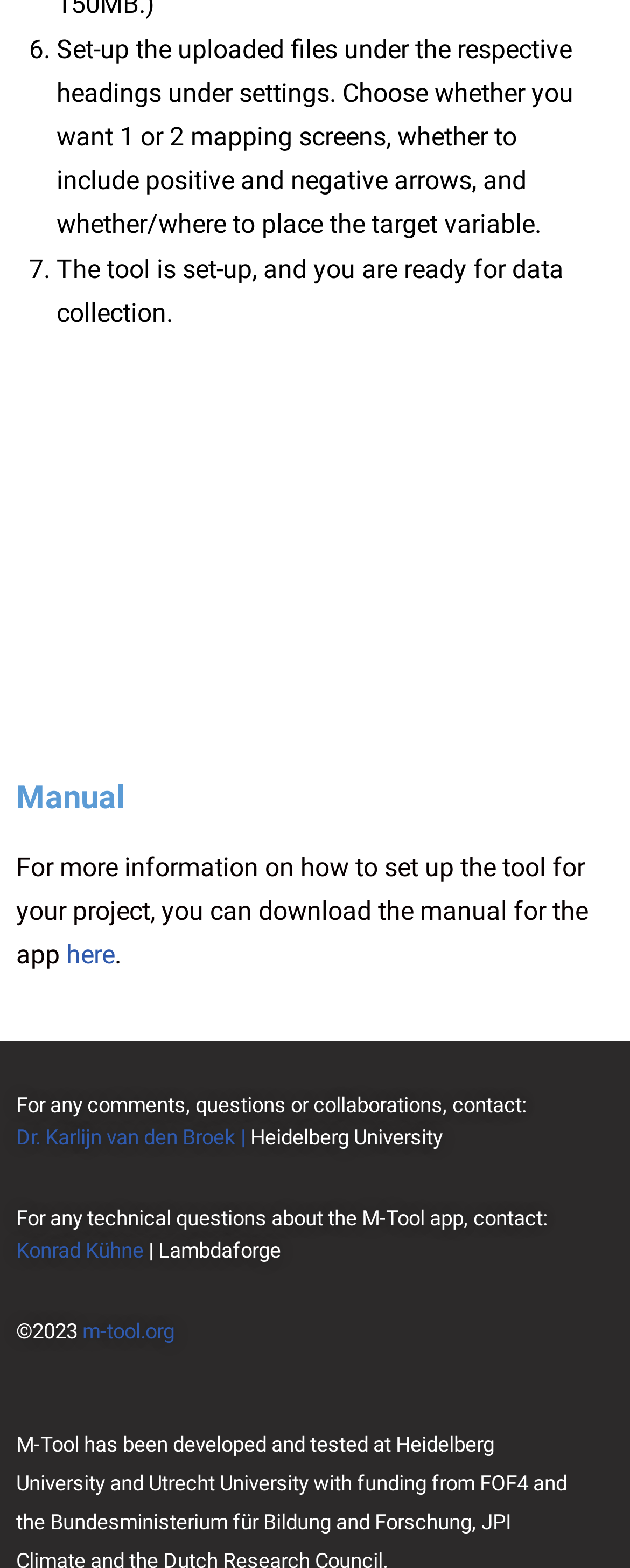Give a one-word or short phrase answer to the question: 
What is the copyright year of the M-Tool app?

2023